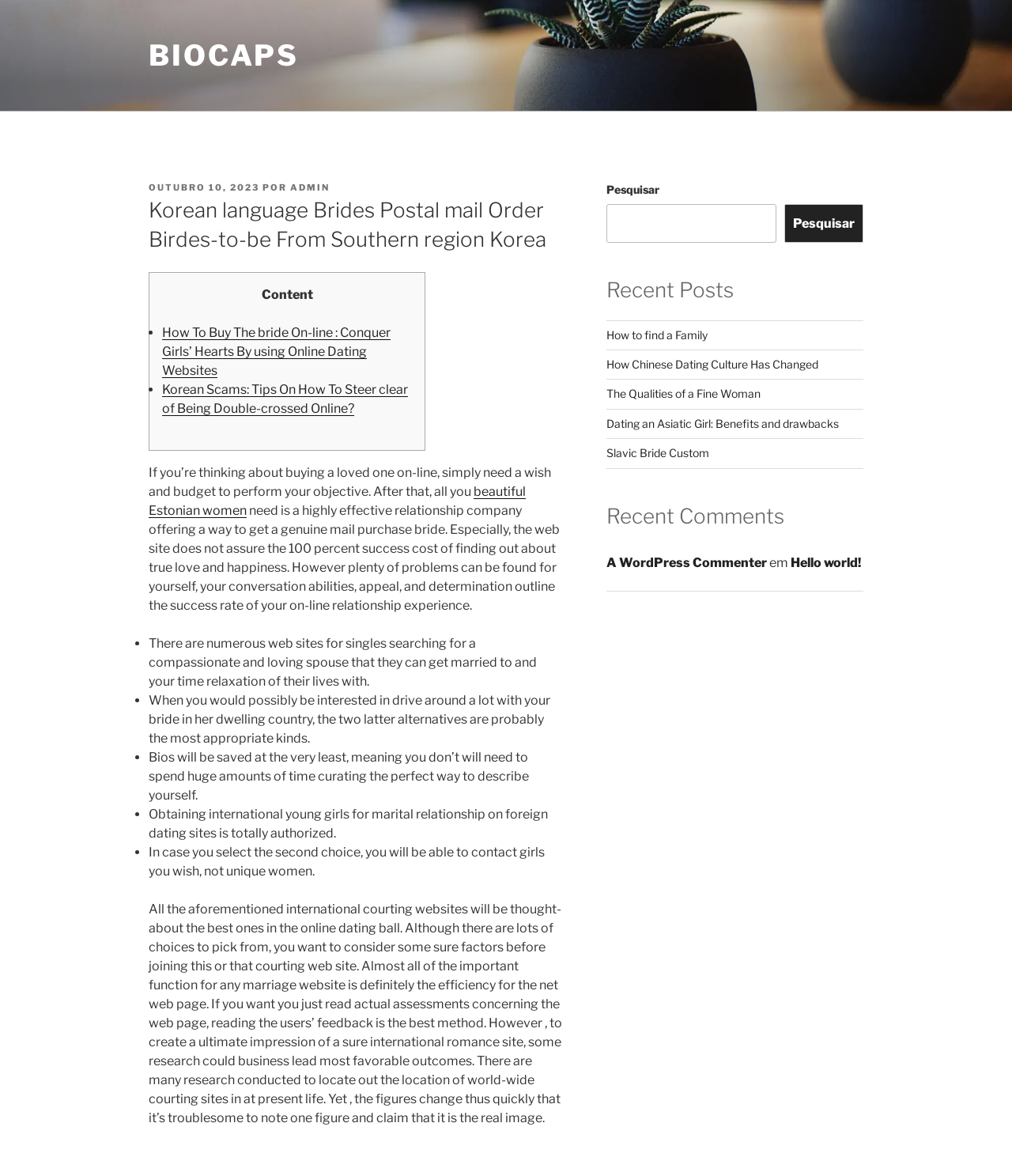Please determine the bounding box coordinates for the element with the description: "outubro 10, 2023outubro 26, 2023".

[0.147, 0.155, 0.256, 0.164]